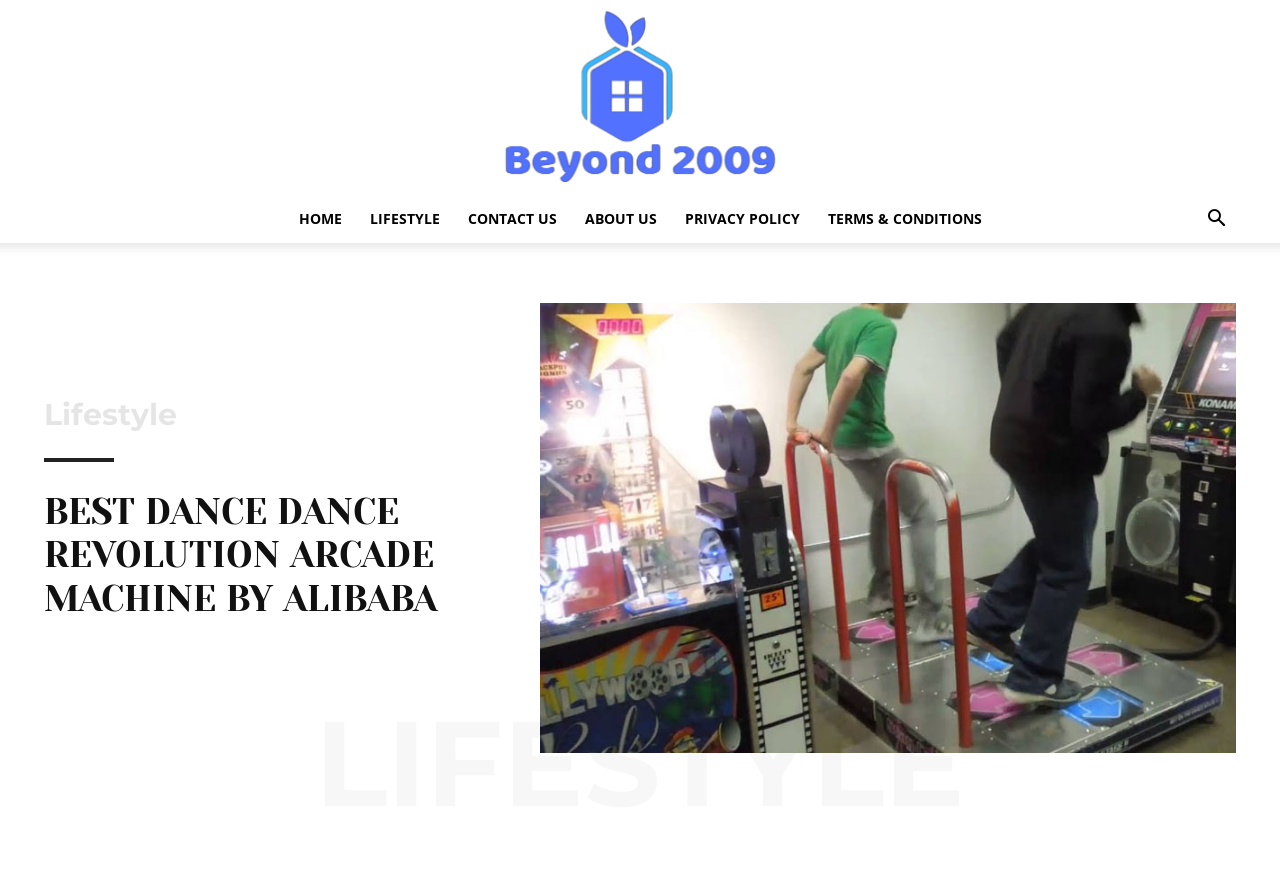Please specify the bounding box coordinates of the clickable section necessary to execute the following command: "go to home page".

[0.222, 0.221, 0.278, 0.276]